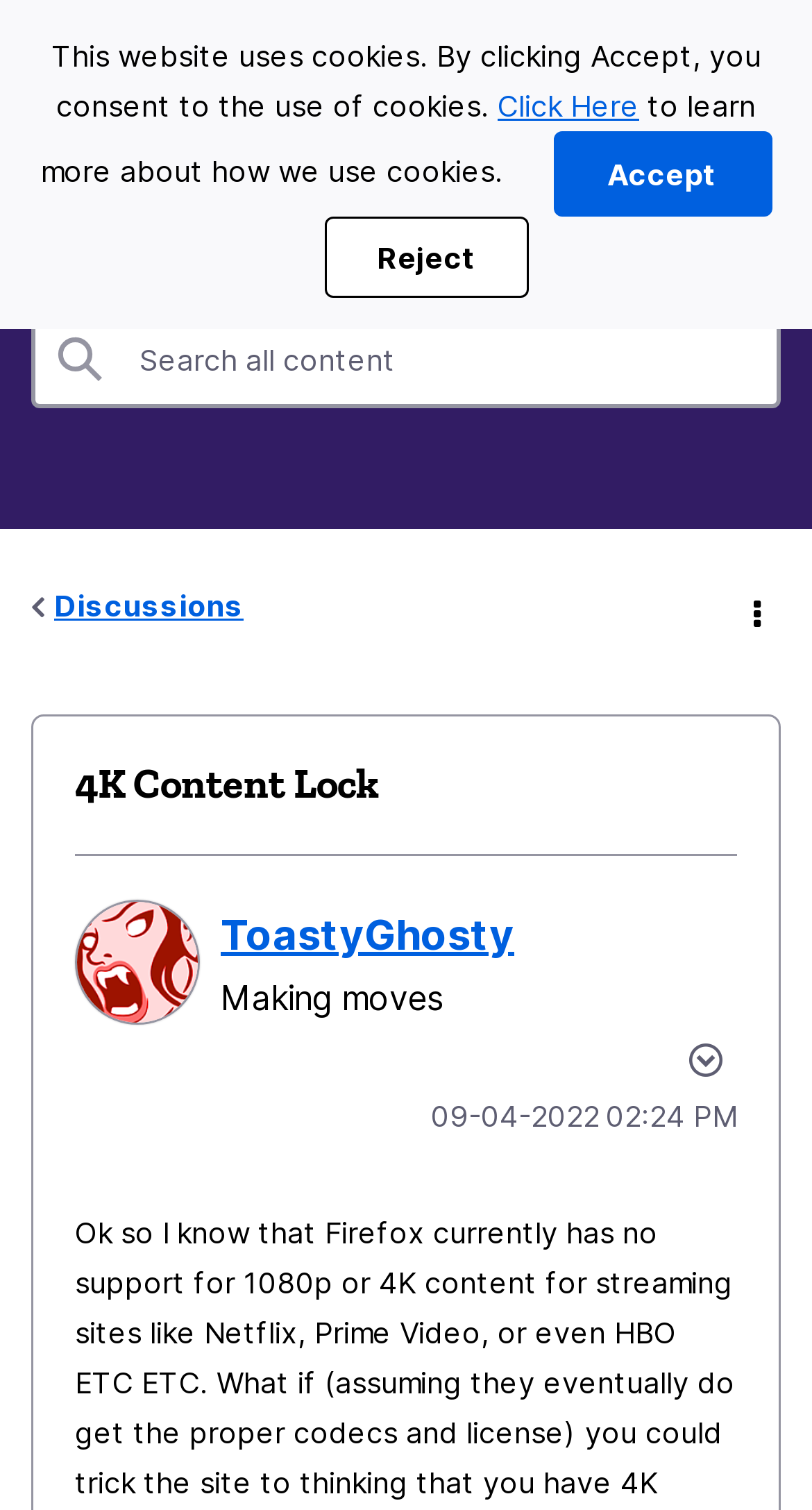What is the name of the user who posted?
Relying on the image, give a concise answer in one word or a brief phrase.

ToastyGhosty